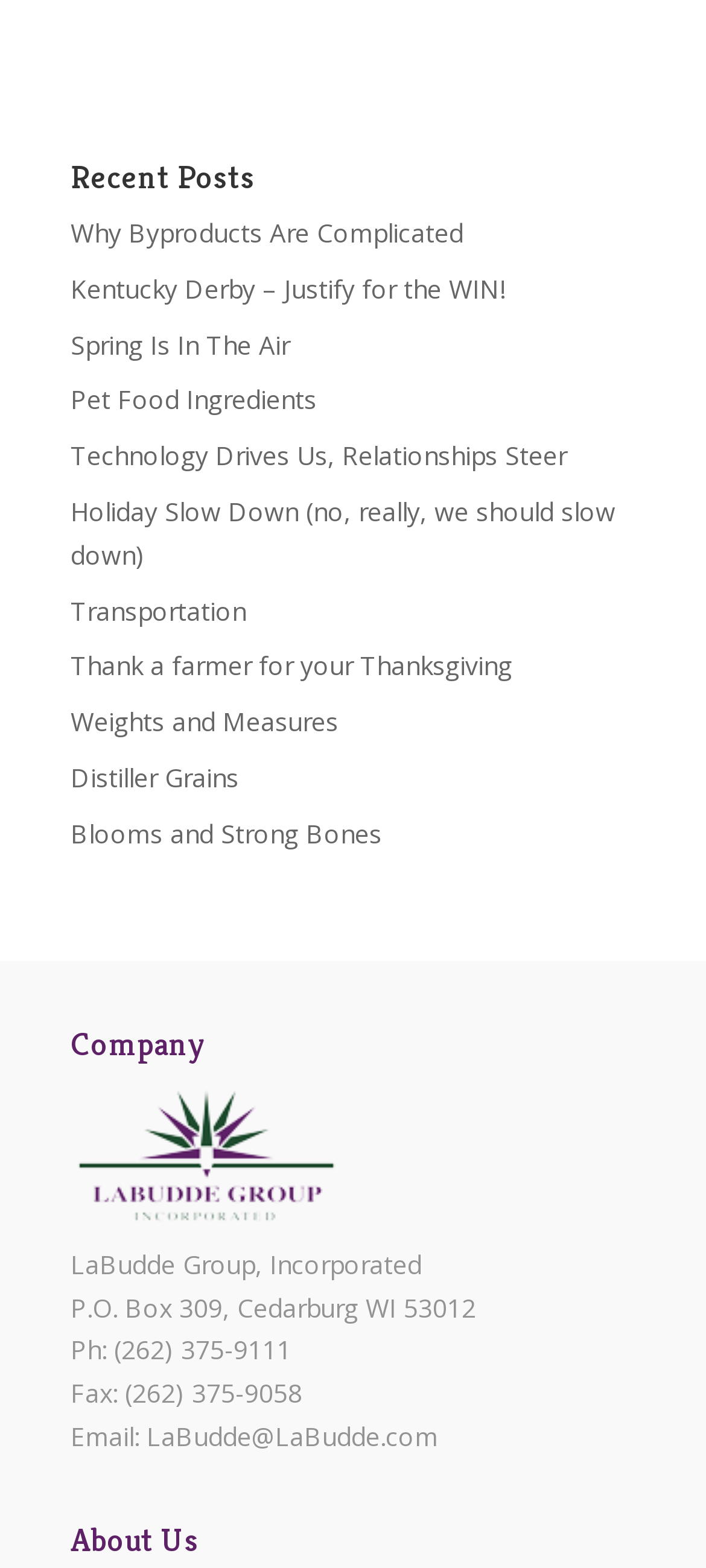Show the bounding box coordinates for the HTML element described as: "Blooms and Strong Bones".

[0.1, 0.52, 0.541, 0.542]